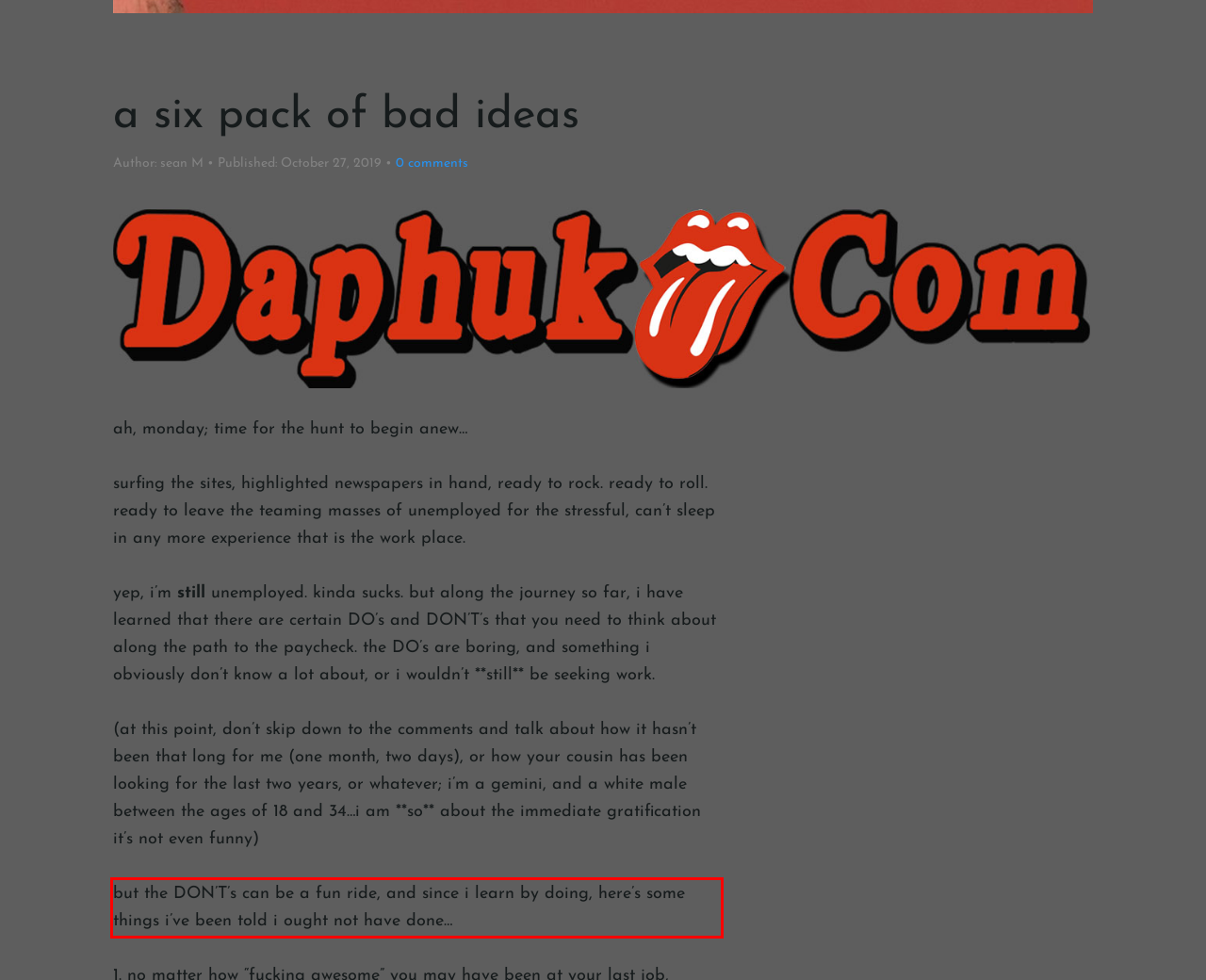Observe the screenshot of the webpage that includes a red rectangle bounding box. Conduct OCR on the content inside this red bounding box and generate the text.

but the DON’T’s can be a fun ride, and since i learn by doing, here’s some things i’ve been told i ought not have done…